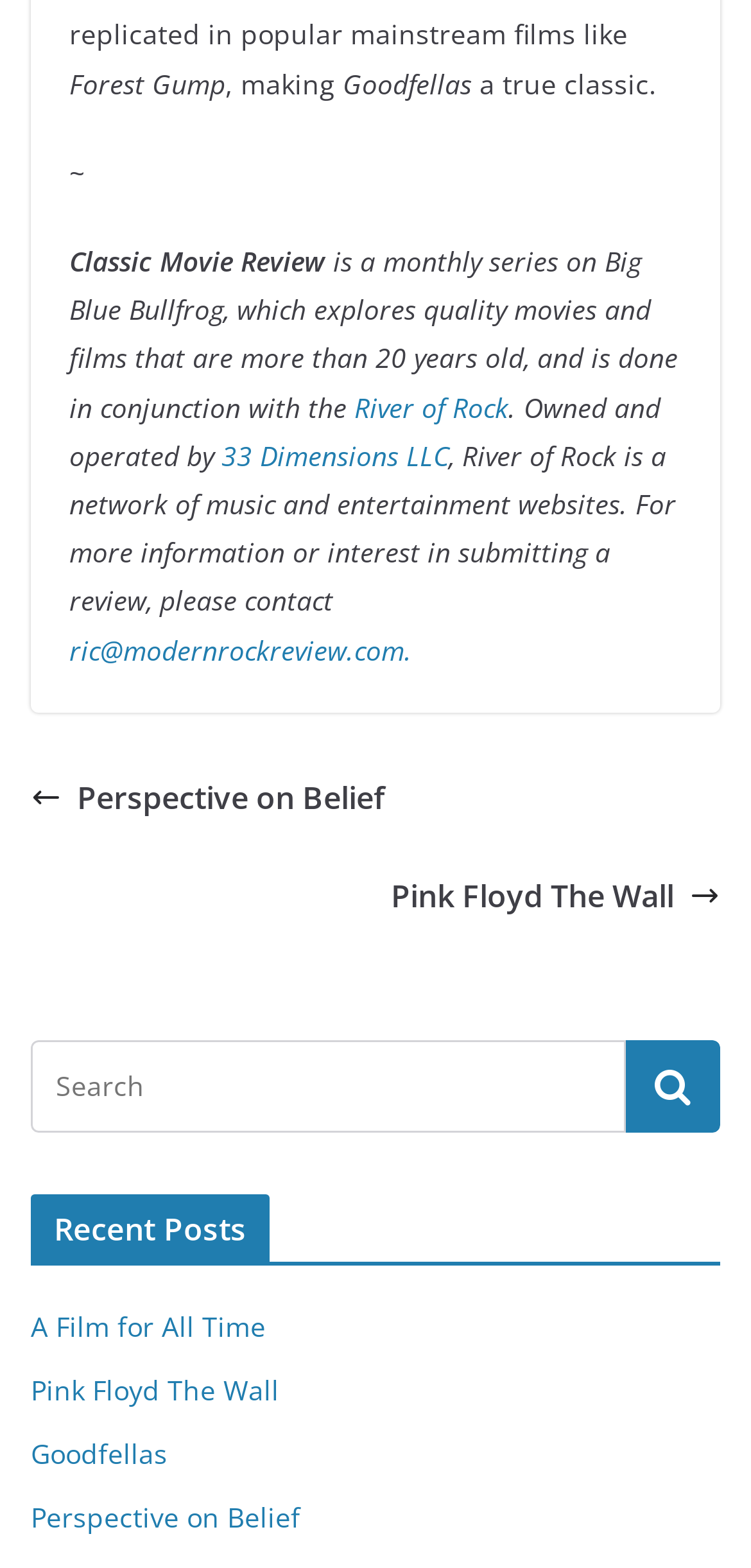Could you find the bounding box coordinates of the clickable area to complete this instruction: "Read the review of Forest Gump"?

[0.092, 0.041, 0.3, 0.065]